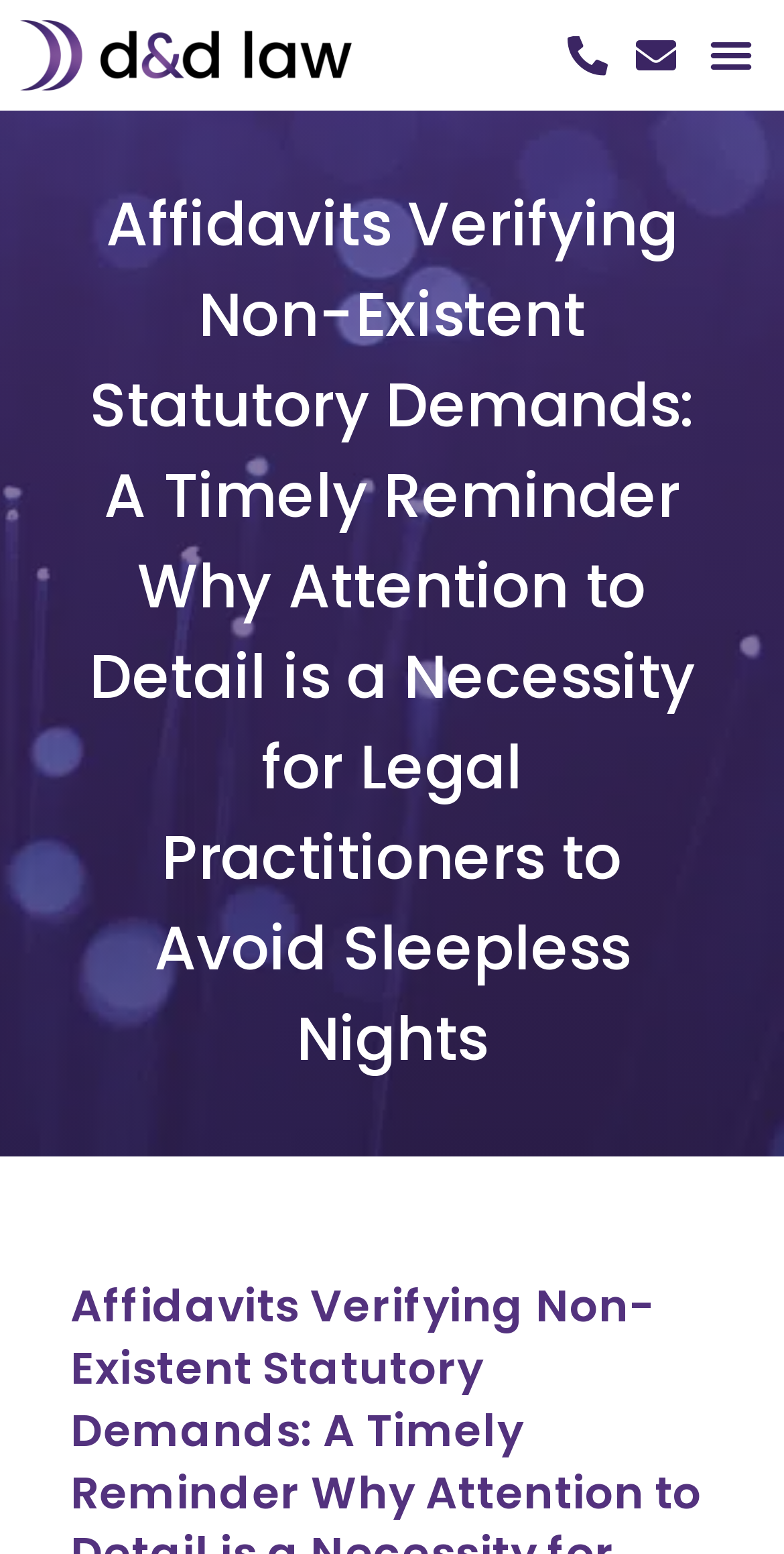Please find and generate the text of the main heading on the webpage.

Affidavits Verifying Non-Existent Statutory Demands: A Timely Reminder Why Attention to Detail is a Necessity for Legal Practitioners to Avoid Sleepless Nights